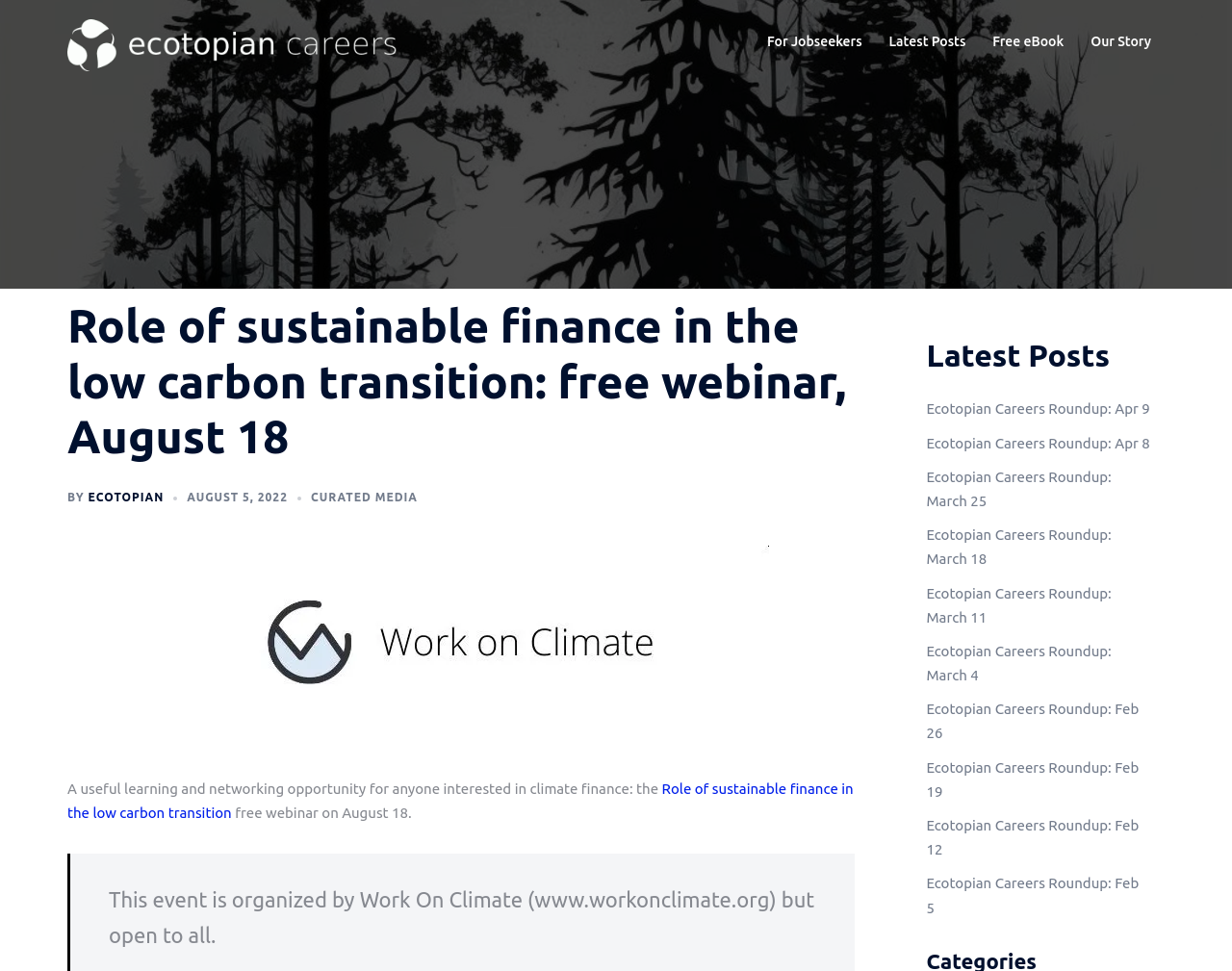Please identify the bounding box coordinates of the region to click in order to complete the given instruction: "Click on the Ecotopian Careers link". The coordinates should be four float numbers between 0 and 1, i.e., [left, top, right, bottom].

[0.055, 0.037, 0.336, 0.054]